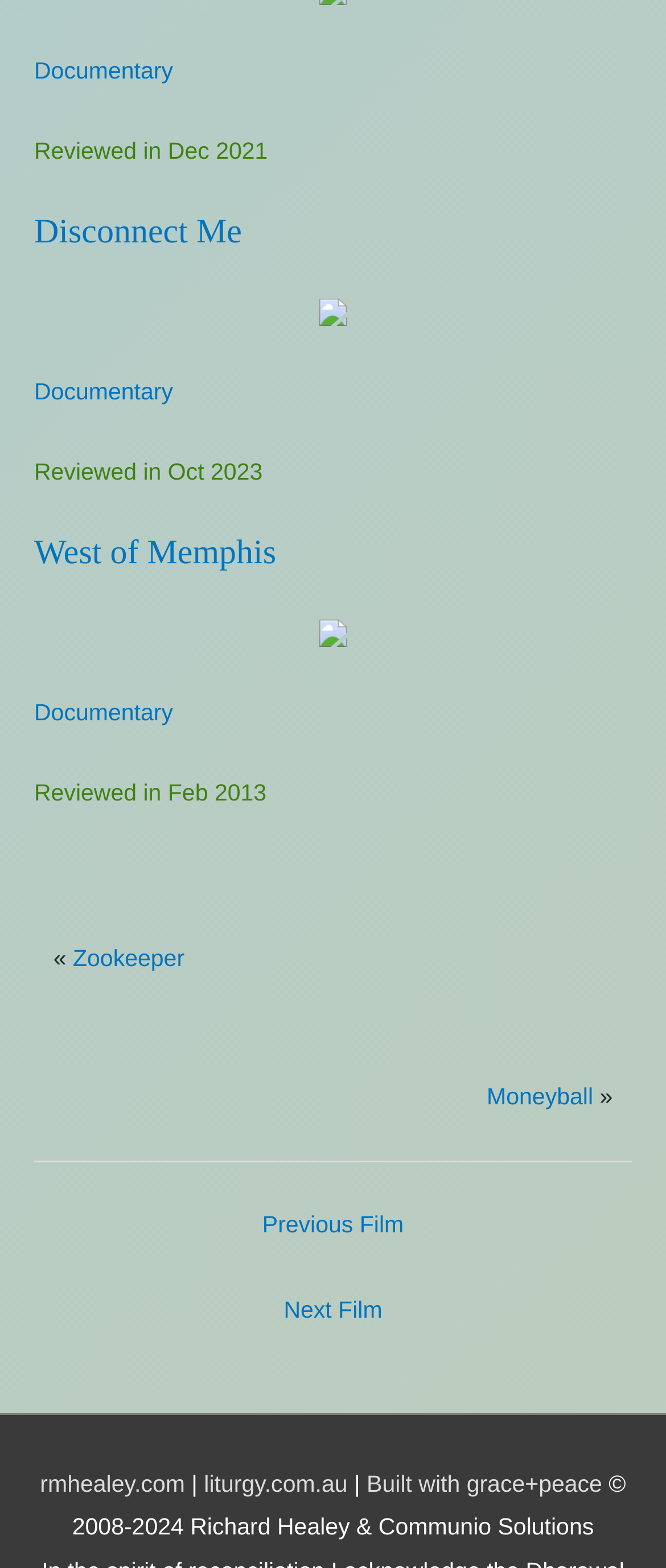Bounding box coordinates are to be given in the format (top-left x, top-left y, bottom-right x, bottom-right y). All values must be floating point numbers between 0 and 1. Provide the bounding box coordinate for the UI element described as: ← Previous Film

[0.074, 0.766, 0.926, 0.801]